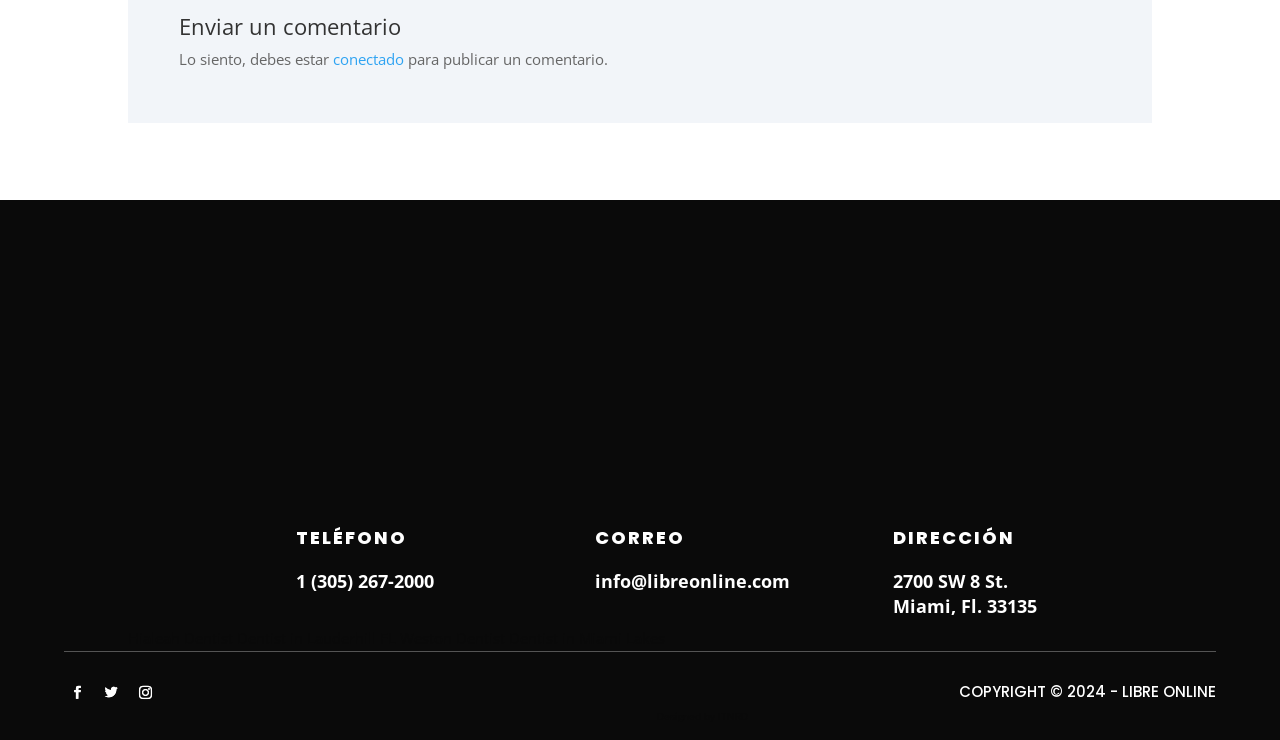How many links are there to dentists?
Provide a concise answer using a single word or phrase based on the image.

4